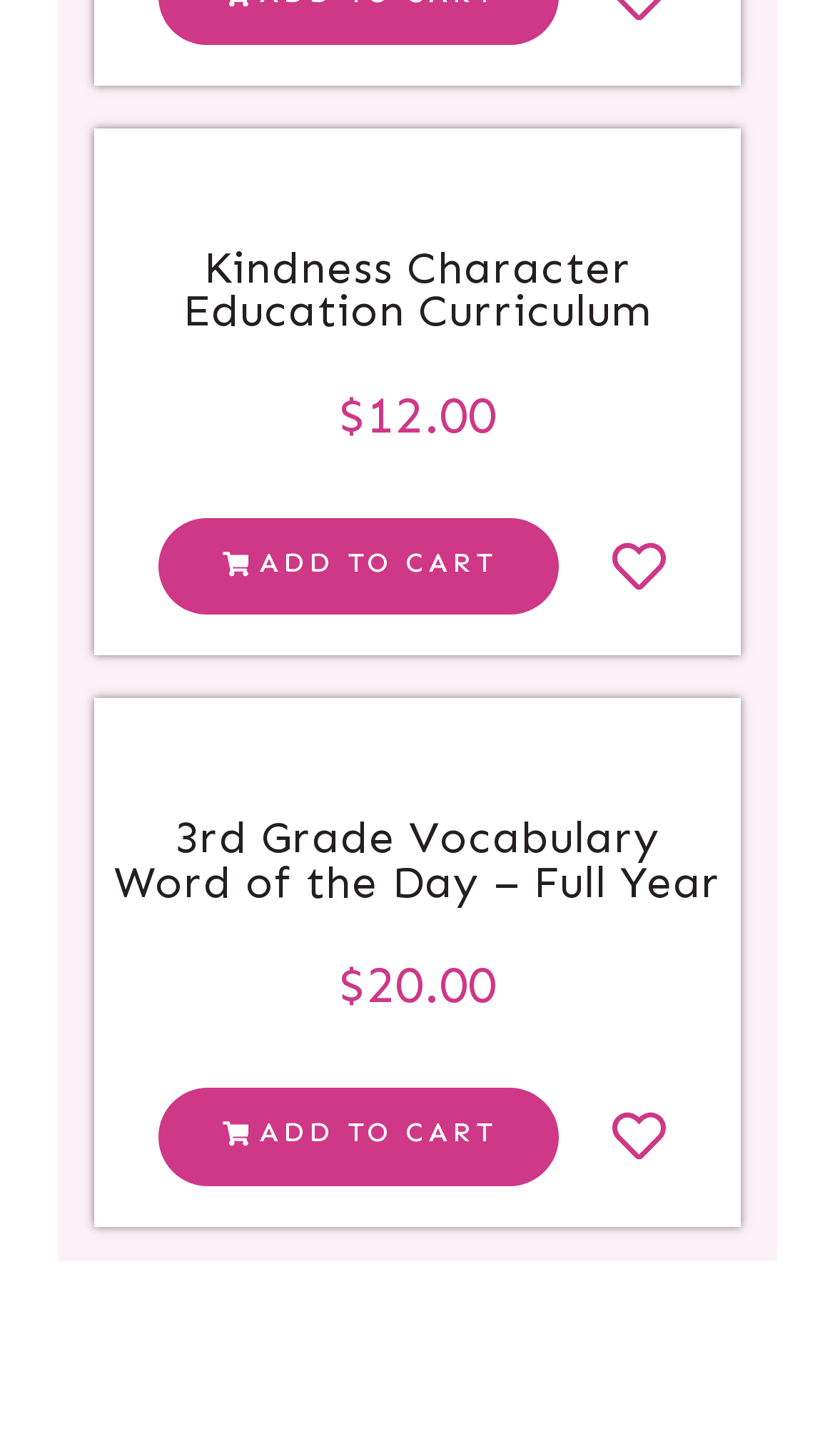What is the price of the second product?
Please provide a single word or phrase in response based on the screenshot.

$20.00